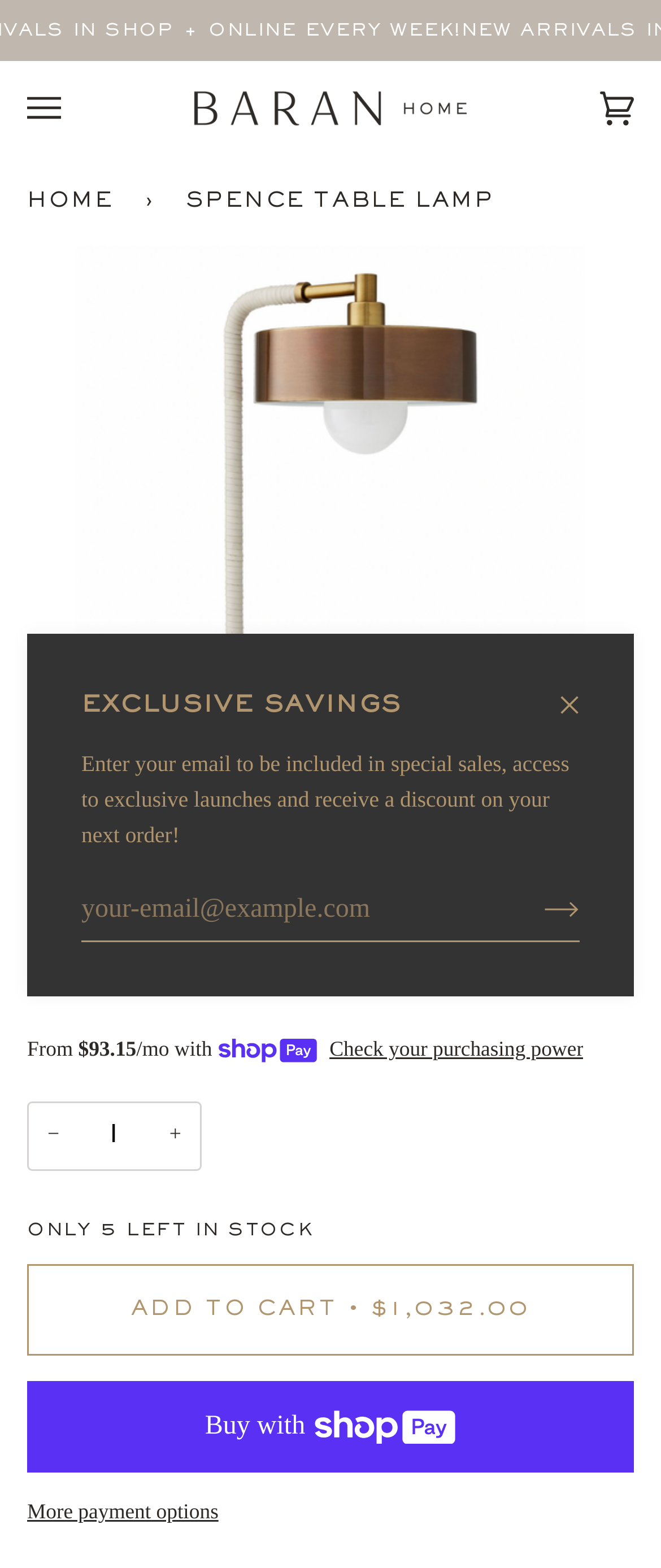Could you locate the bounding box coordinates for the section that should be clicked to accomplish this task: "View product details".

[0.041, 0.157, 0.959, 0.544]